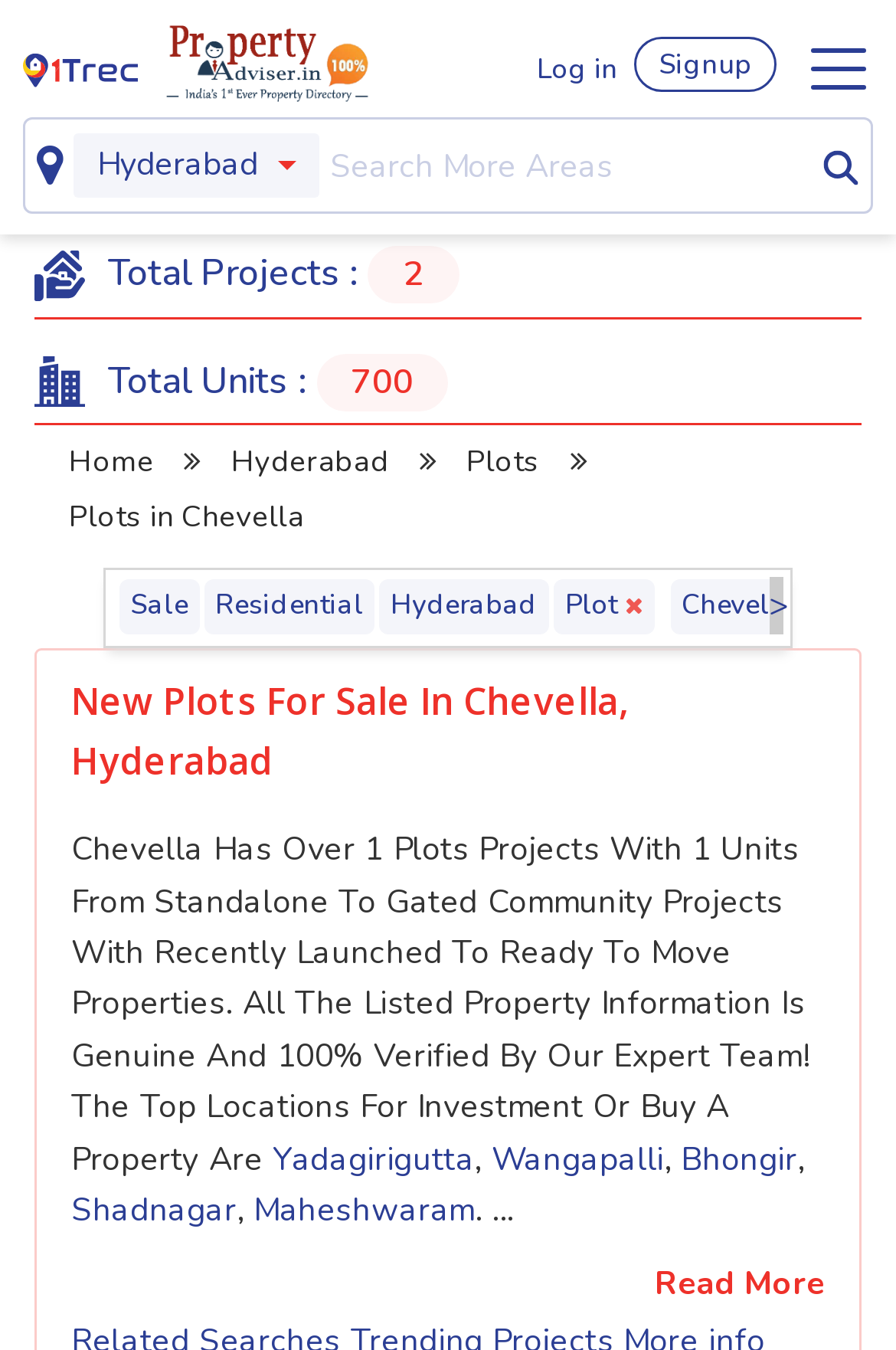What is the purpose of the search bar?
Respond with a short answer, either a single word or a phrase, based on the image.

Search more areas